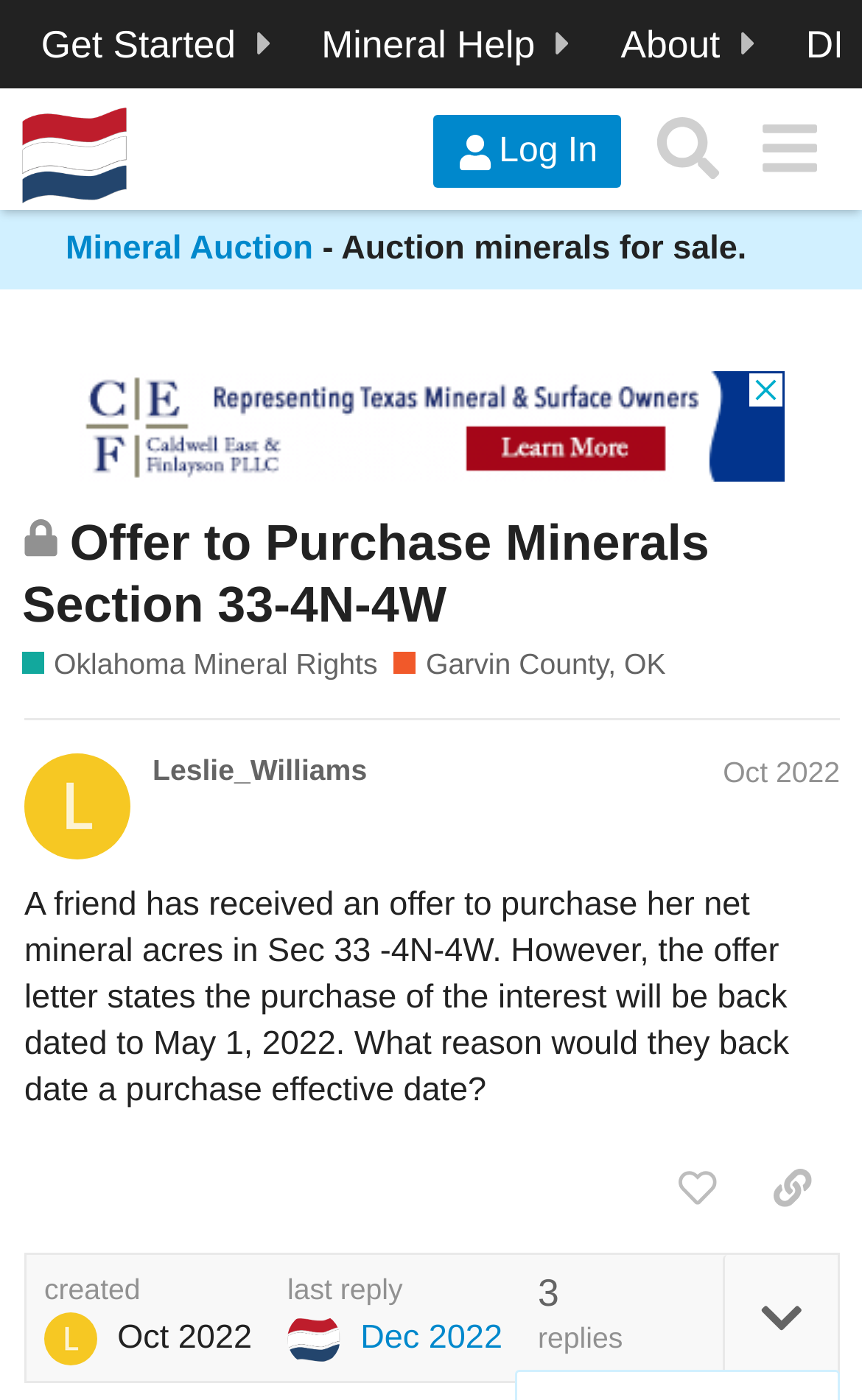Please answer the following question using a single word or phrase: 
What is the purpose of the 'Mineral Rights Forum'?

Oil & gas discussion